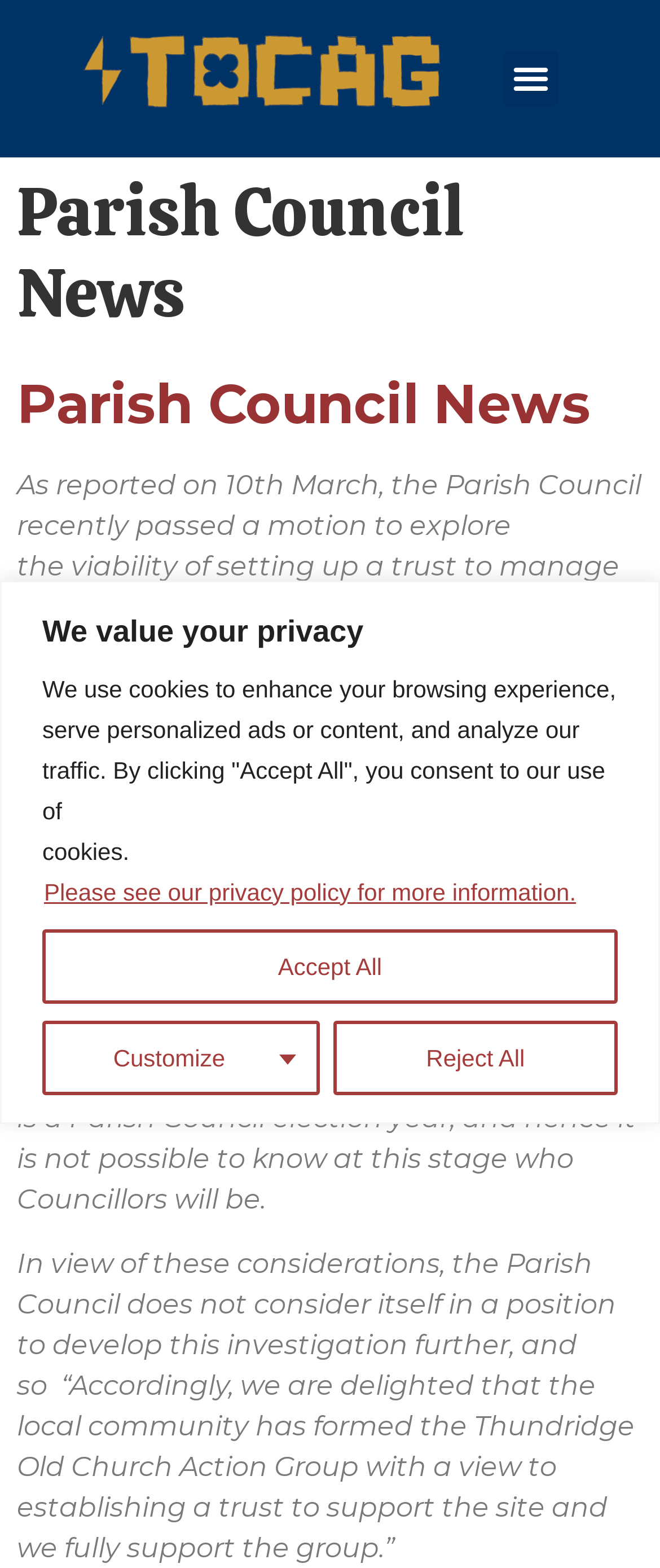Using the provided element description: "Menu", determine the bounding box coordinates of the corresponding UI element in the screenshot.

[0.762, 0.032, 0.846, 0.068]